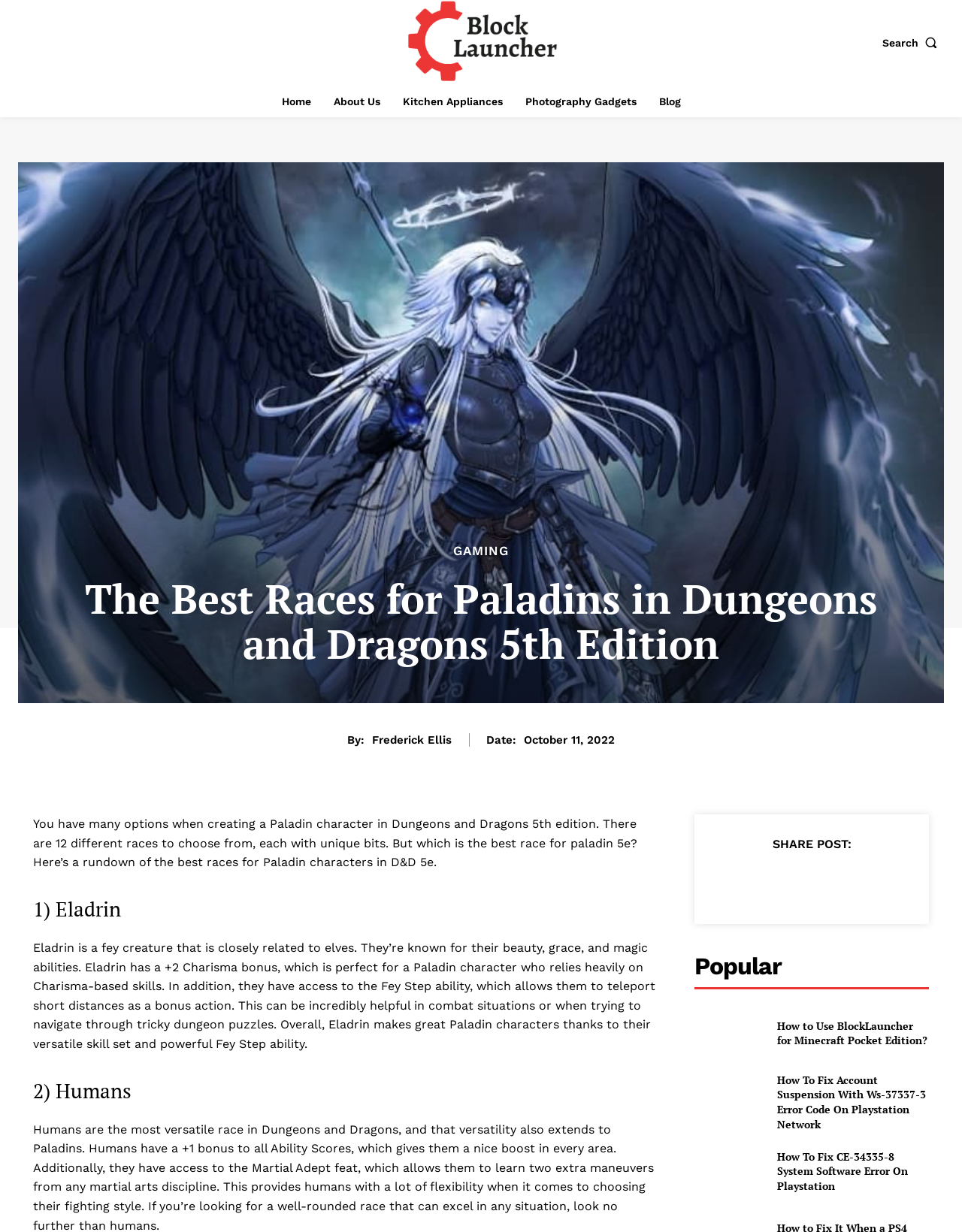Answer briefly with one word or phrase:
What is the category of the article?

GAMING